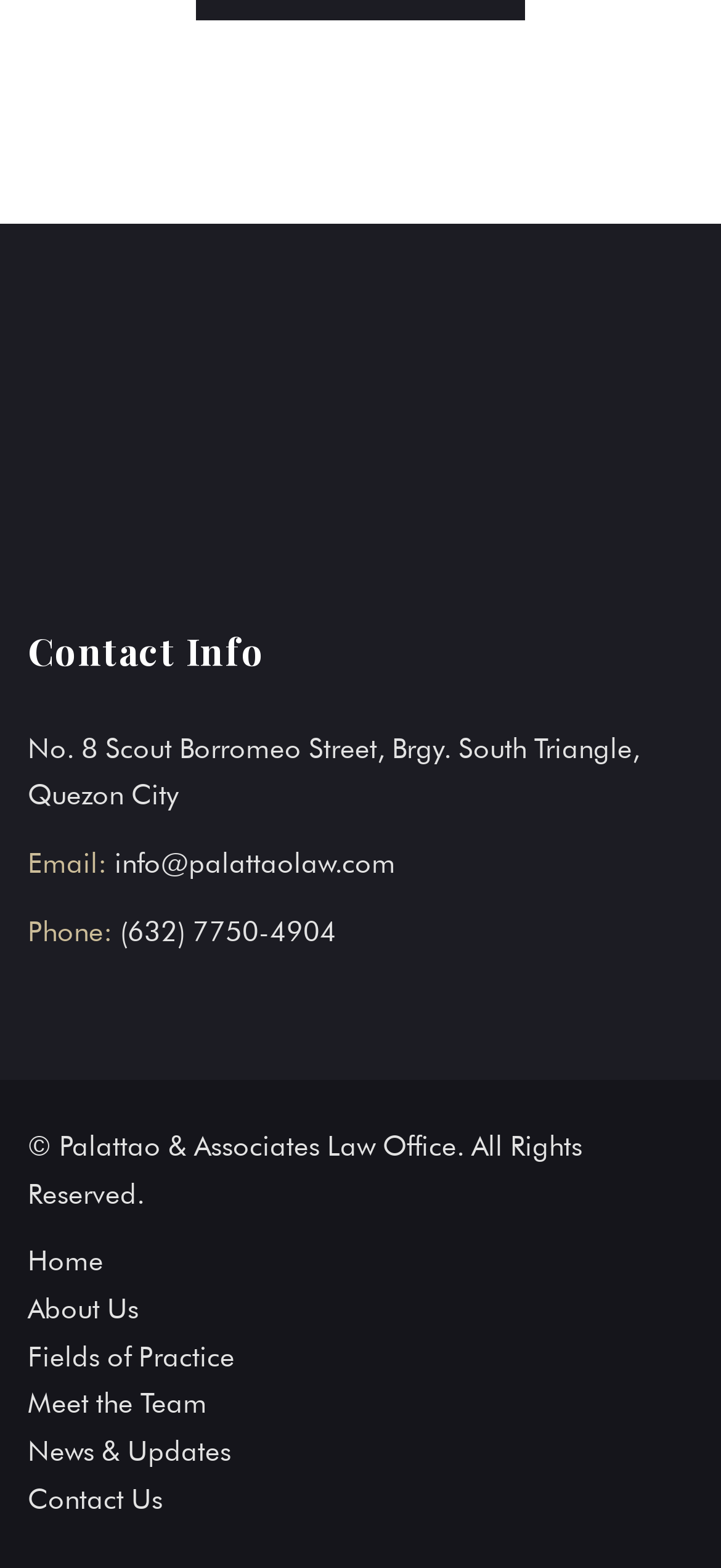Please mark the clickable region by giving the bounding box coordinates needed to complete this instruction: "Visit Shortlist".

None